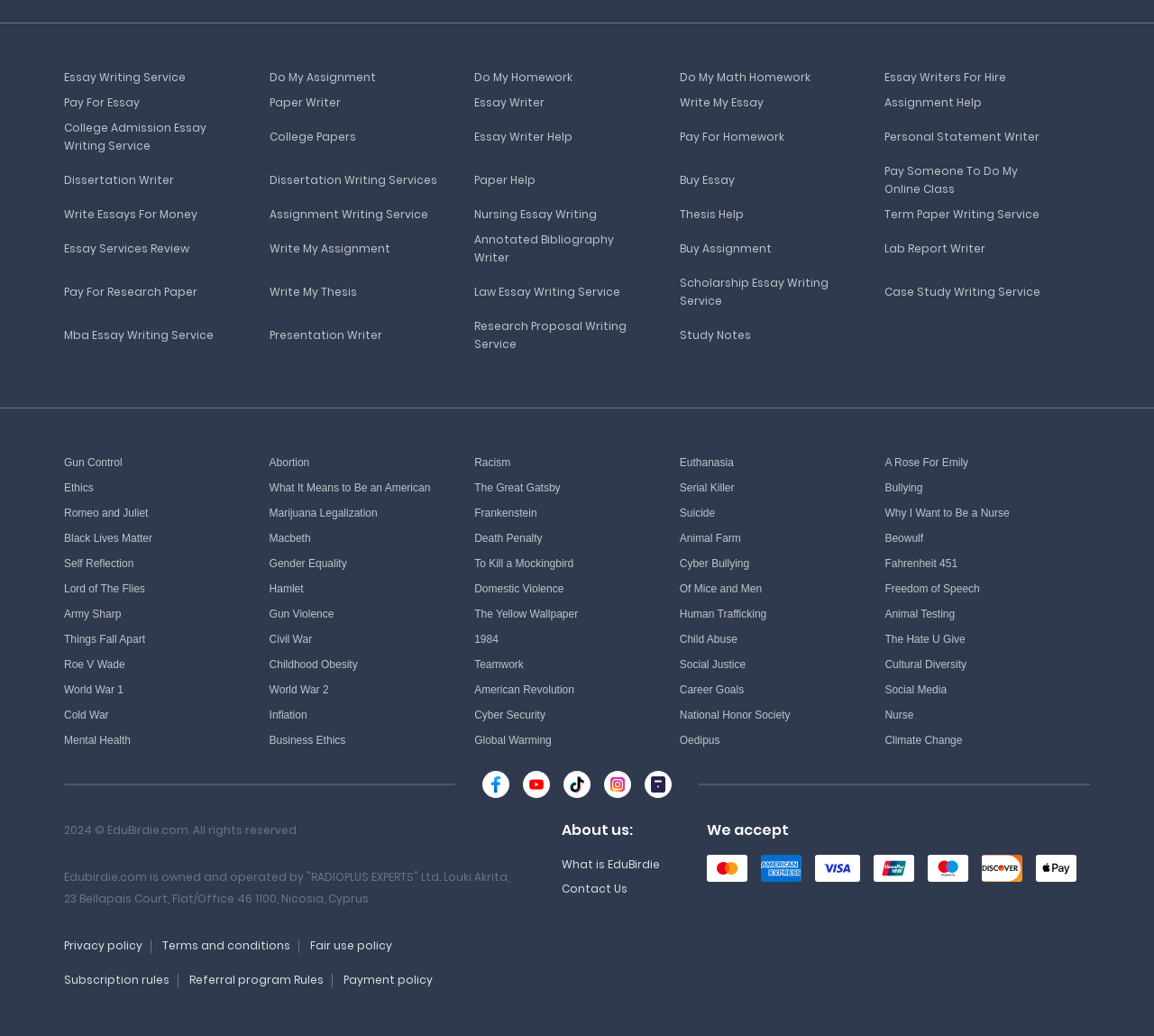Please identify the bounding box coordinates of the element on the webpage that should be clicked to follow this instruction: "Click on Essay Writing Service". The bounding box coordinates should be given as four float numbers between 0 and 1, formatted as [left, top, right, bottom].

[0.055, 0.067, 0.161, 0.082]